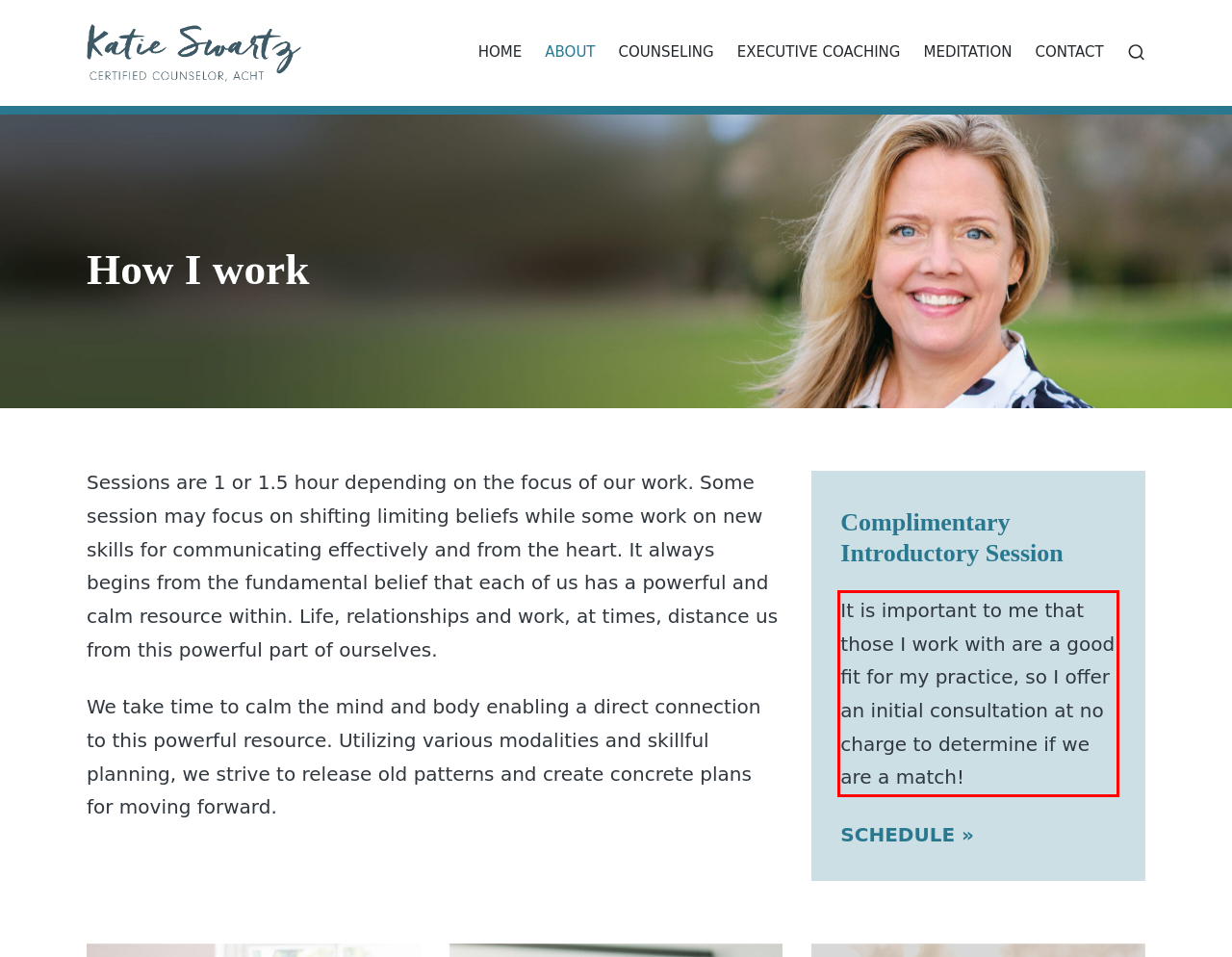Locate the red bounding box in the provided webpage screenshot and use OCR to determine the text content inside it.

It is important to me that those I work with are a good fit for my practice, so I offer an initial consultation at no charge to determine if we are a match!